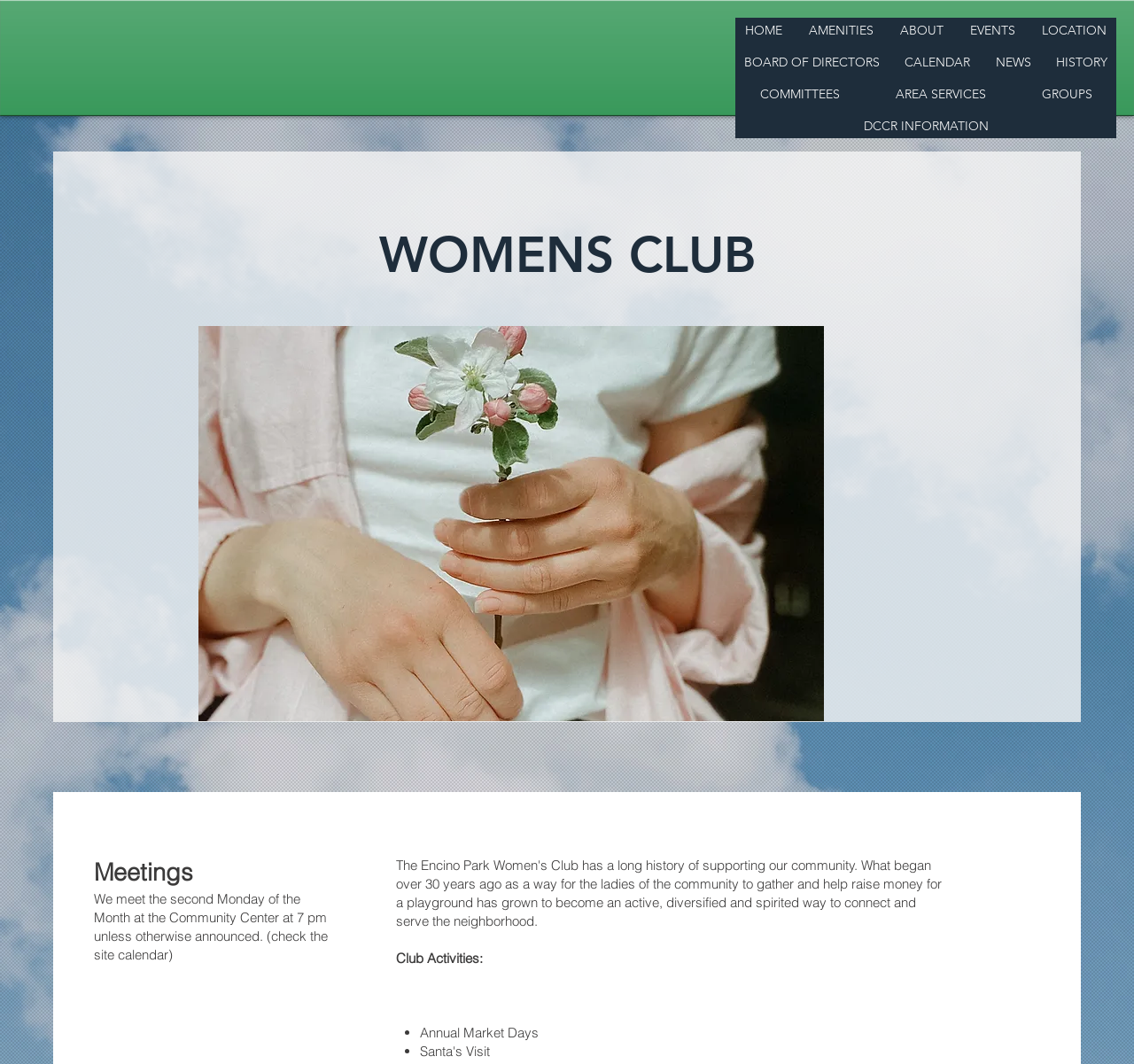Find the bounding box coordinates for the area that must be clicked to perform this action: "explore area services".

[0.768, 0.077, 0.891, 0.1]